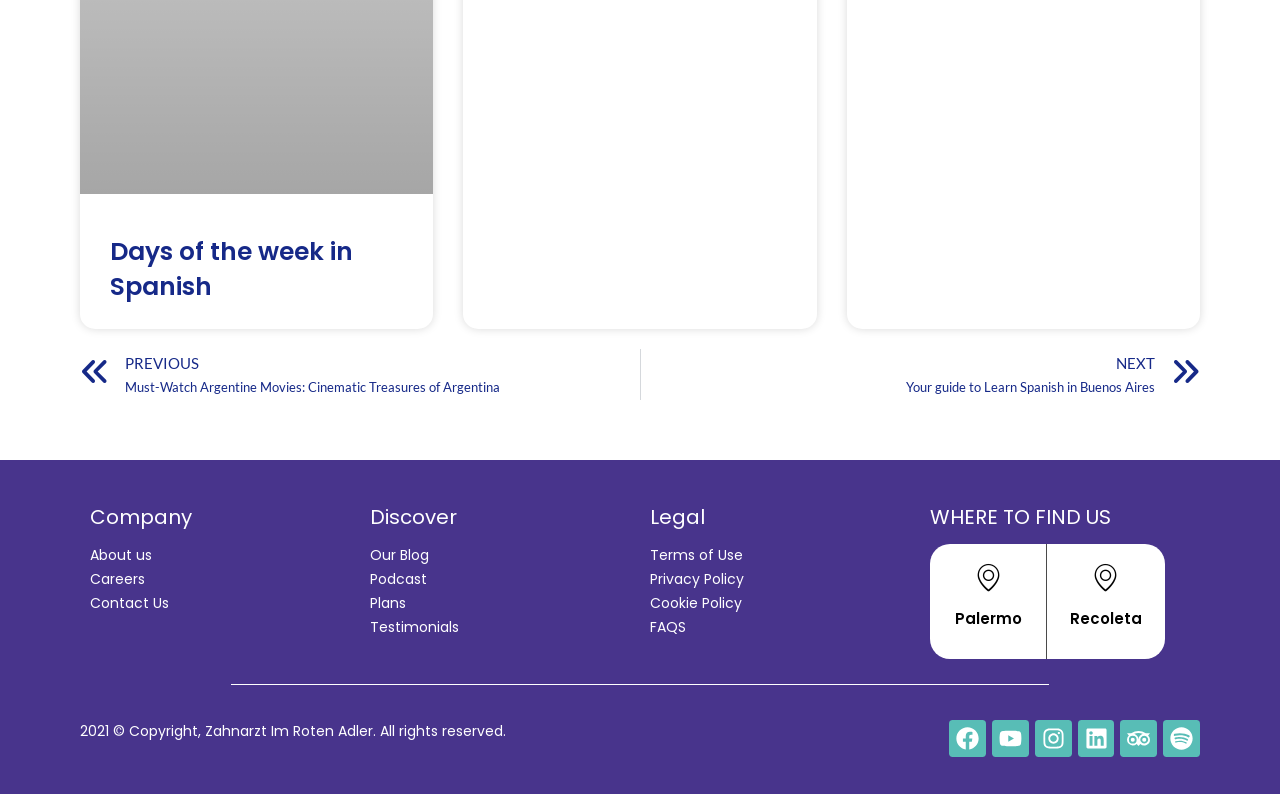What are the two locations mentioned?
Provide a detailed answer to the question, using the image to inform your response.

In the 'WHERE TO FIND US' section, two locations are mentioned: Palermo and Recoleta. Each location has a corresponding link and heading.